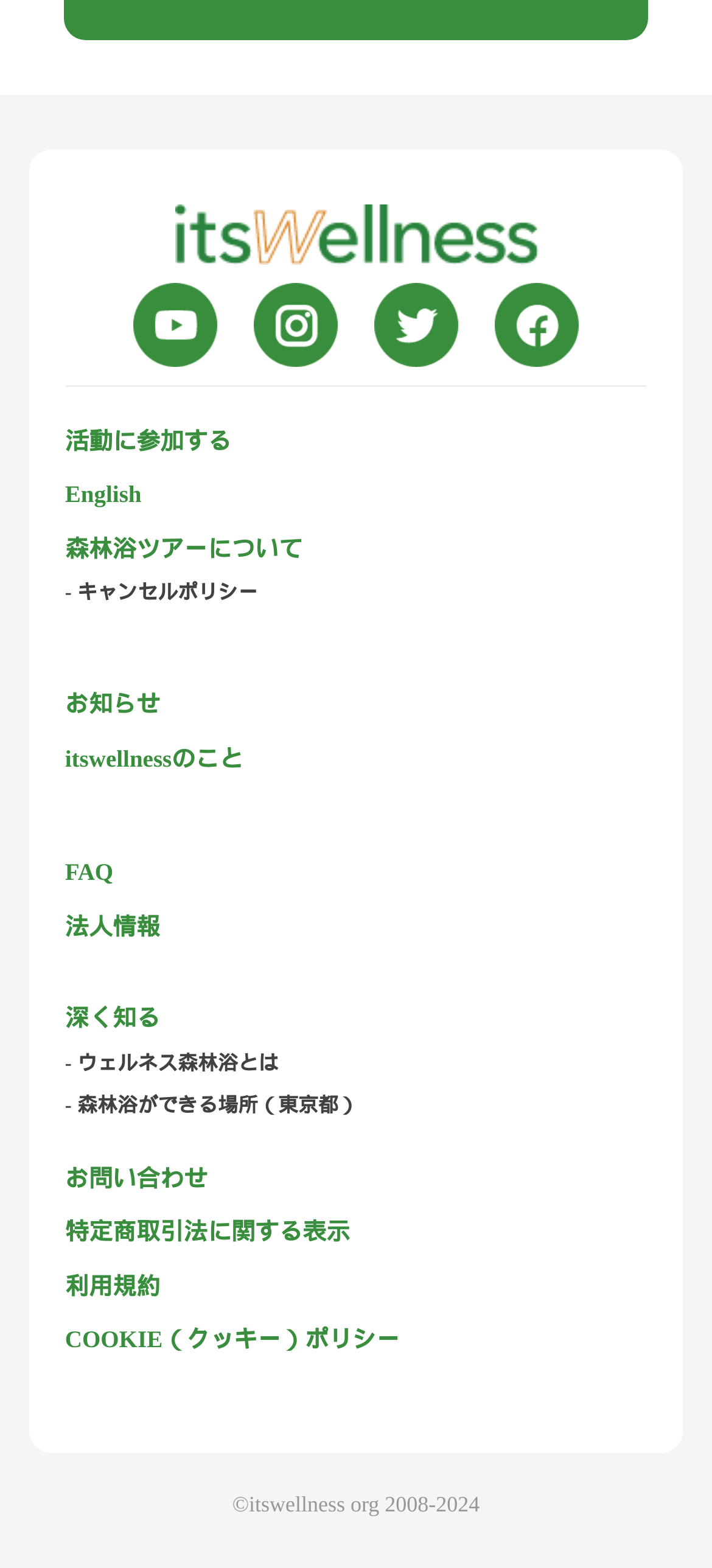Please identify the bounding box coordinates of the element's region that I should click in order to complete the following instruction: "Contact us". The bounding box coordinates consist of four float numbers between 0 and 1, i.e., [left, top, right, bottom].

[0.091, 0.743, 0.291, 0.765]